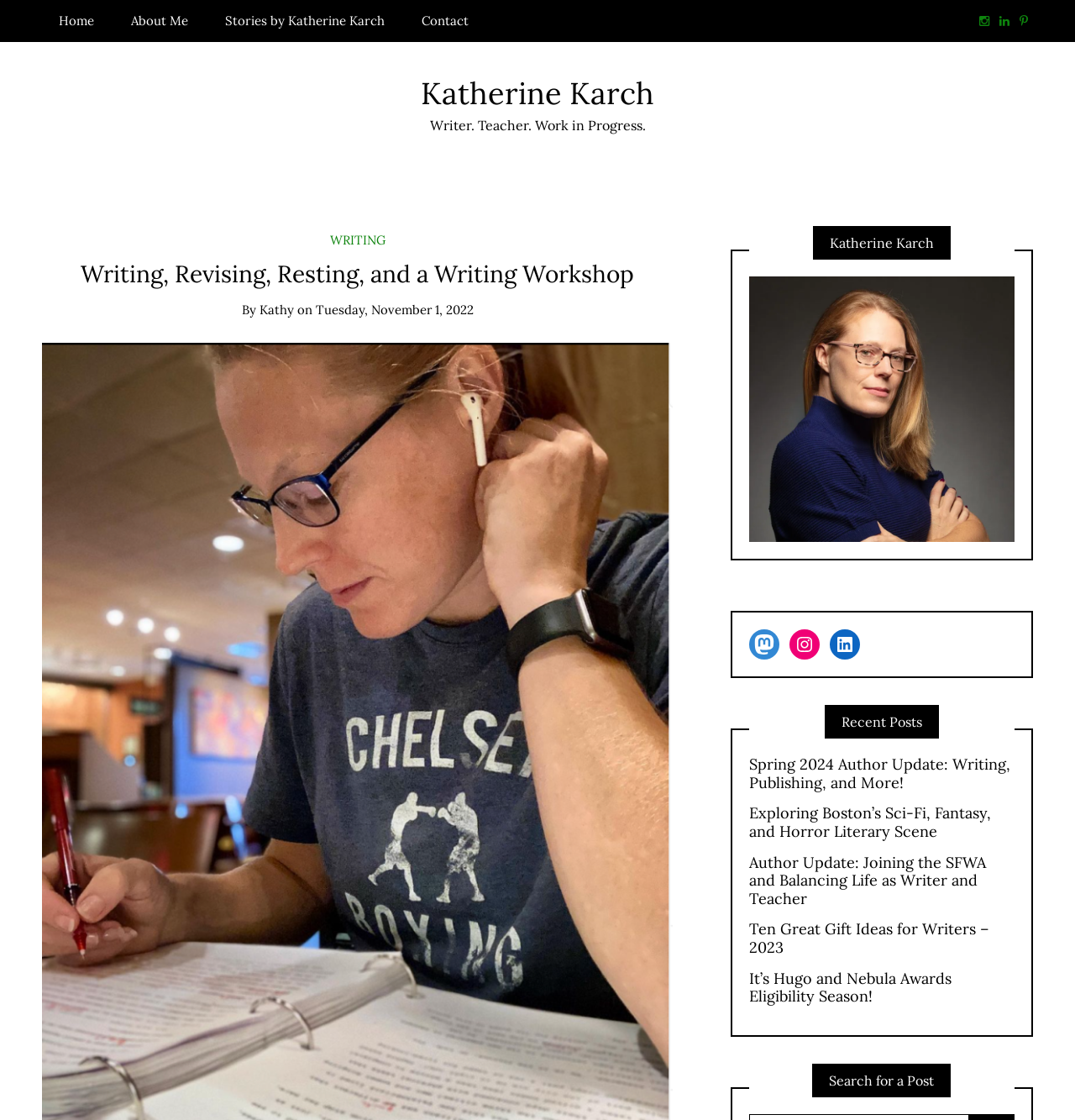Answer the question in a single word or phrase:
What is the author's profession?

Writer. Teacher.